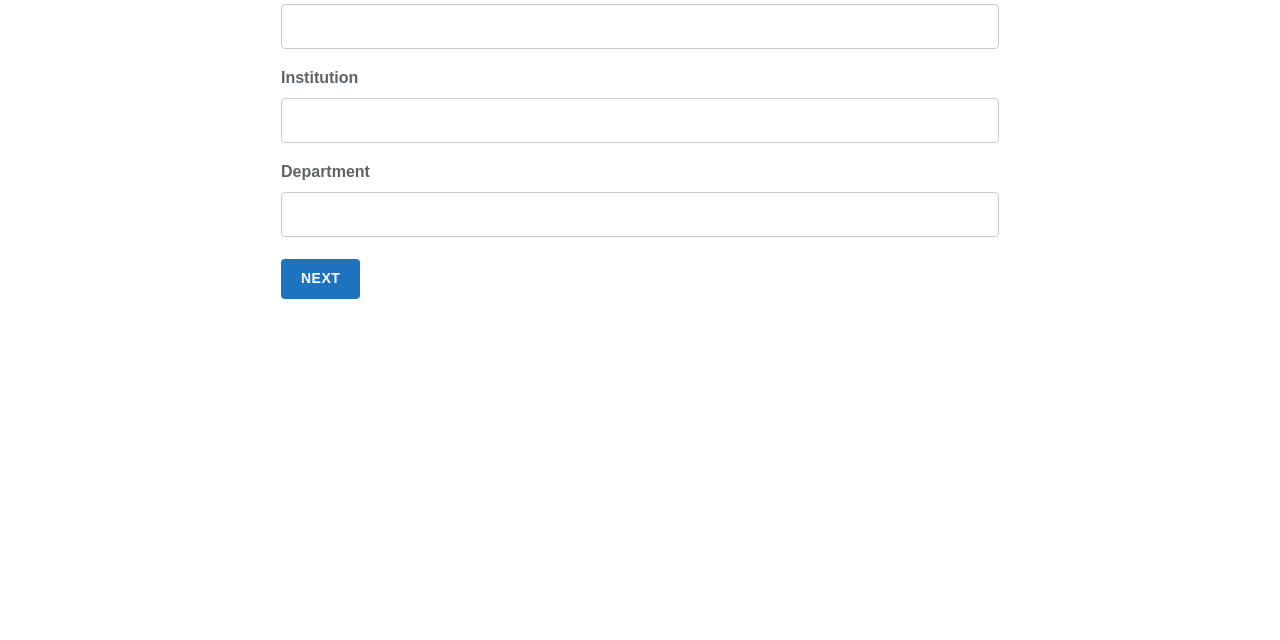Using the provided description name="input_3", find the bounding box coordinates for the UI element. Provide the coordinates in (top-left x, top-left y, bottom-right x, bottom-right y) format, ensuring all values are between 0 and 1.

[0.22, 0.006, 0.78, 0.076]